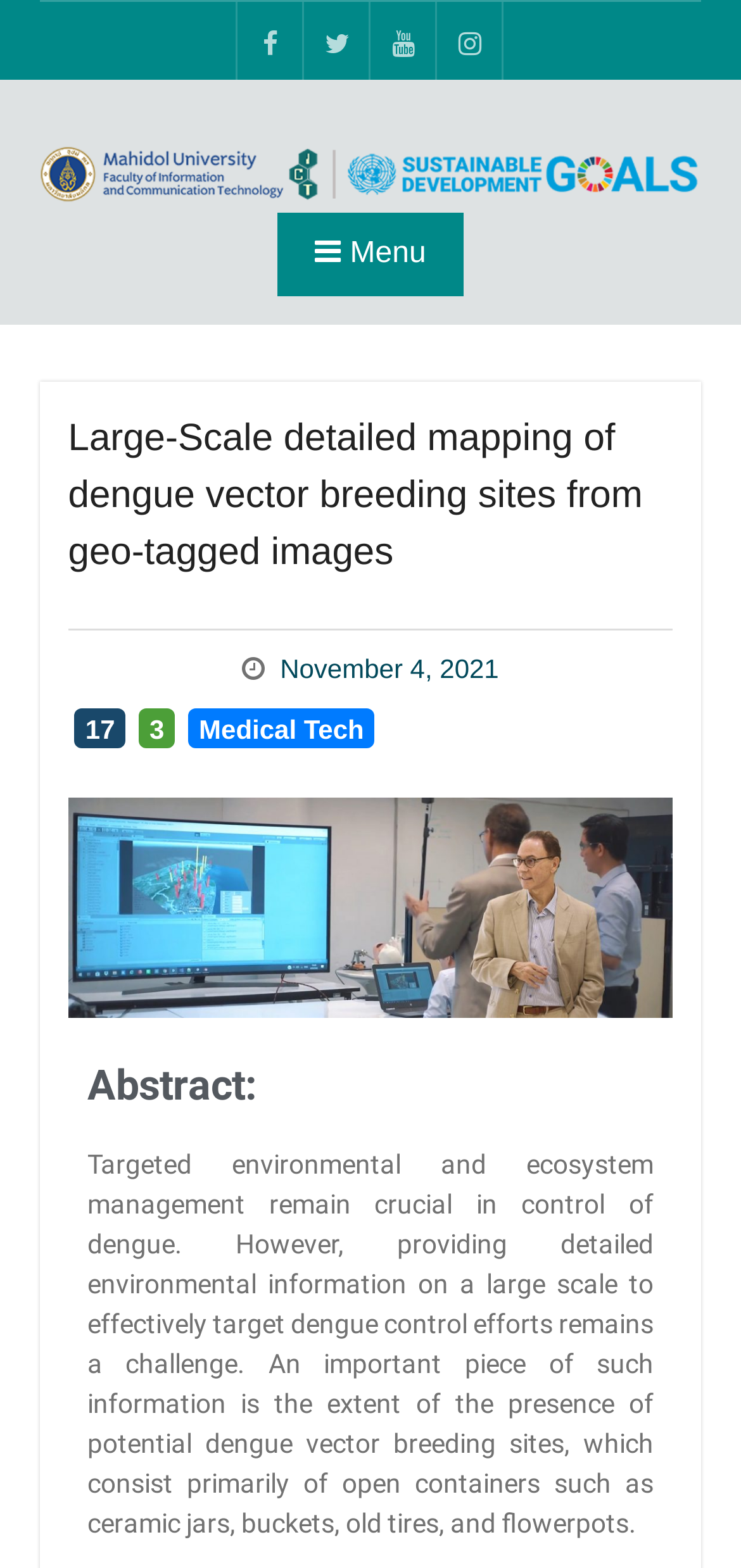What is the category of the article?
Please provide a comprehensive answer based on the details in the screenshot.

I found the category of the article in the footer section of the webpage, which is Medical Tech.